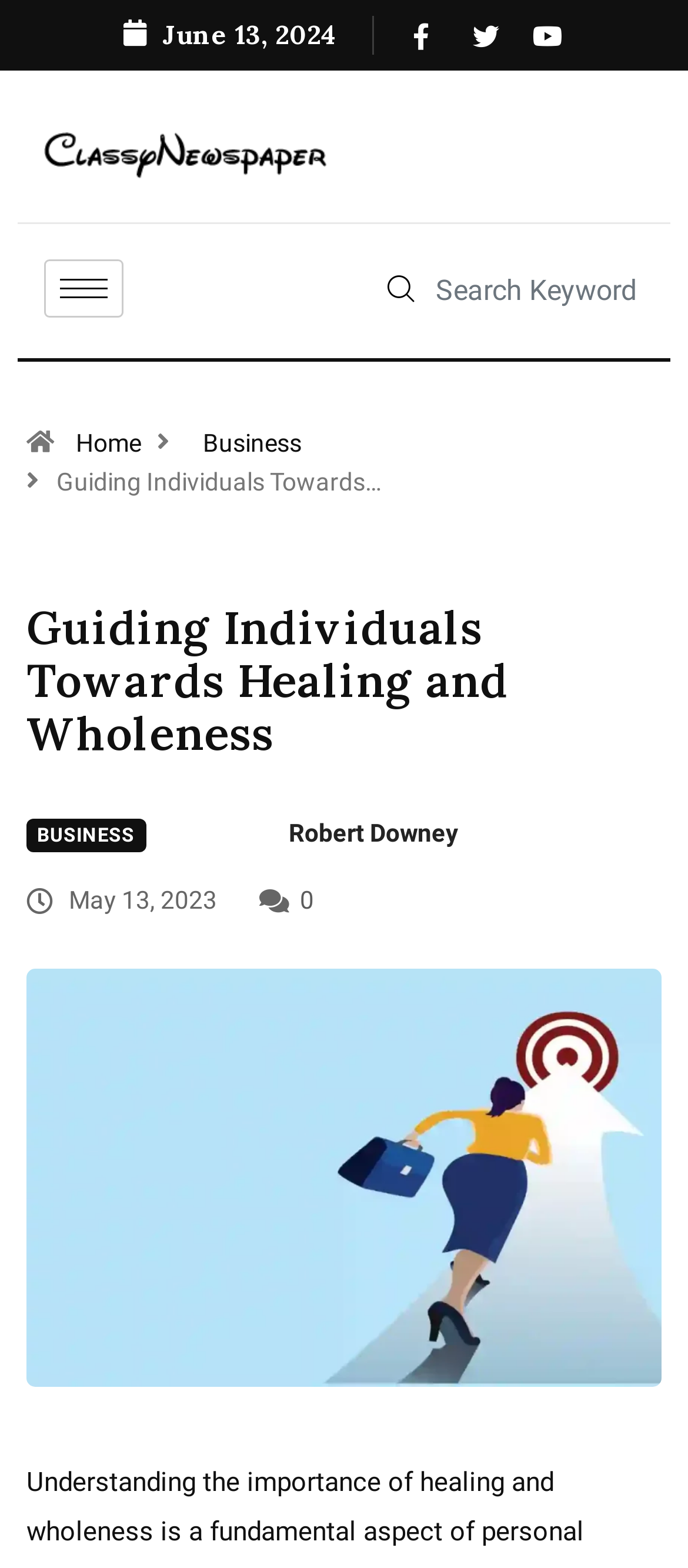Please pinpoint the bounding box coordinates for the region I should click to adhere to this instruction: "Work for us".

None